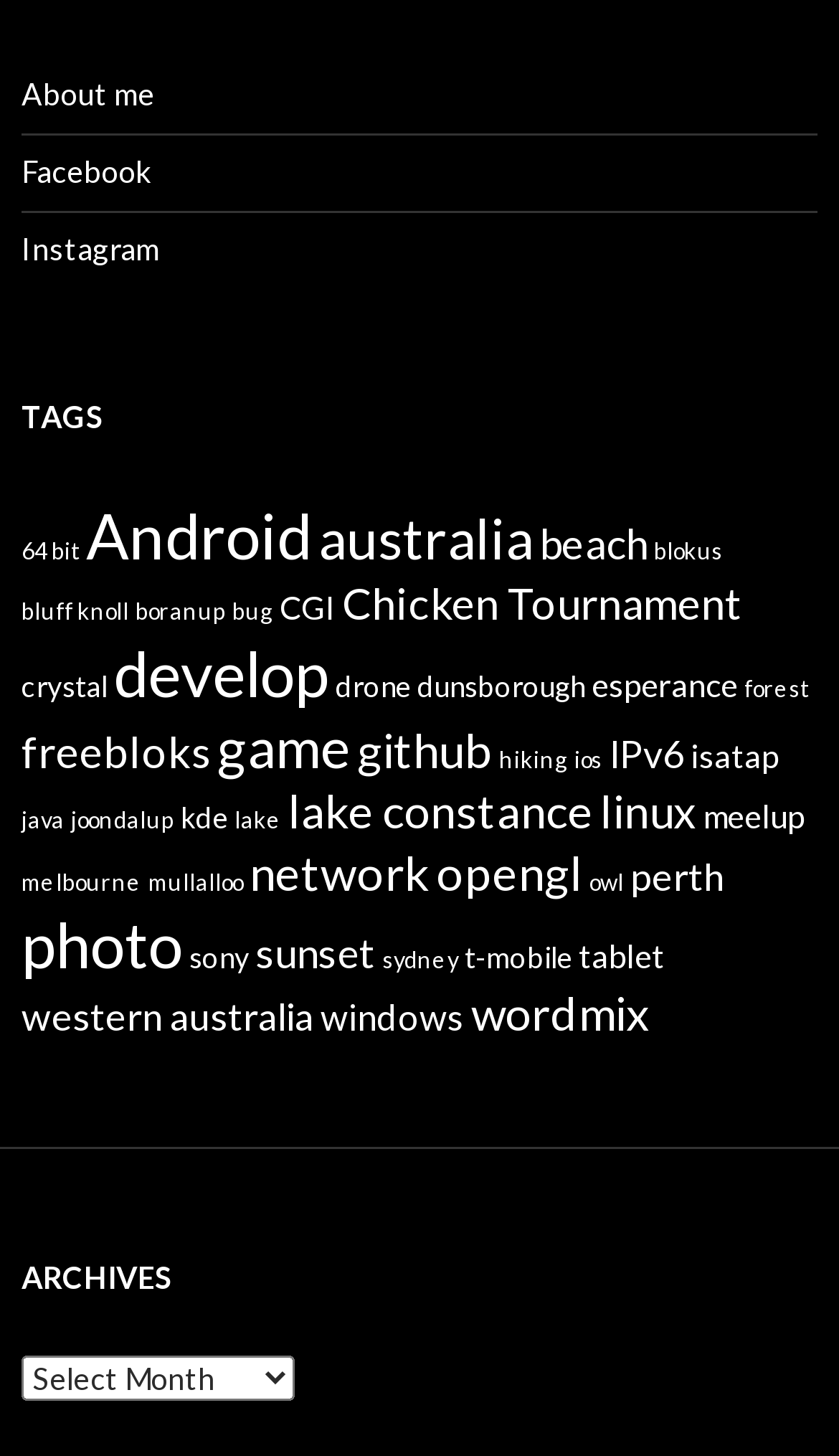Determine the bounding box coordinates for the area you should click to complete the following instruction: "View archives".

[0.026, 0.931, 0.351, 0.962]